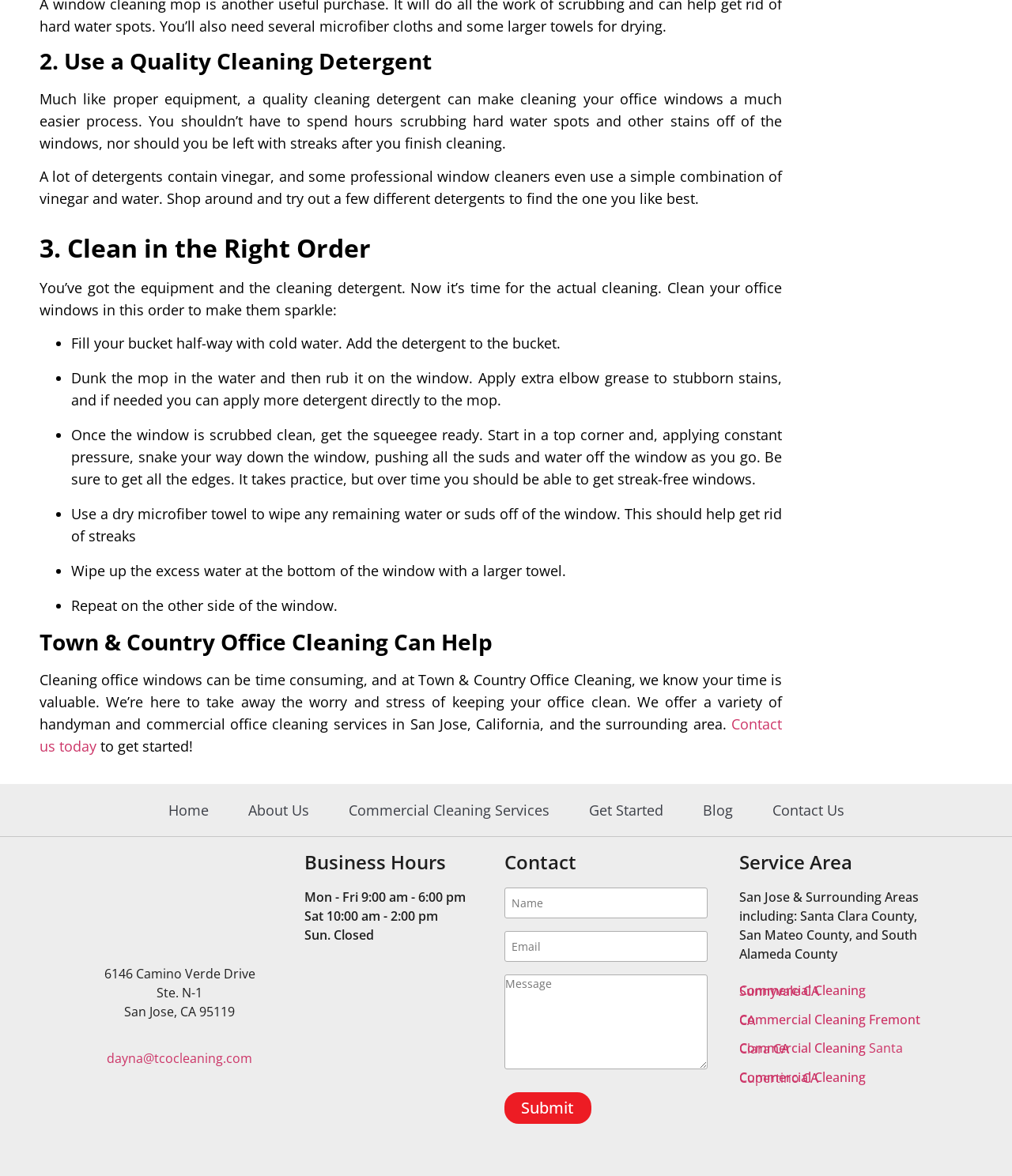What services does Town & Country Office Cleaning offer?
Please respond to the question with a detailed and well-explained answer.

According to the webpage, Town & Country Office Cleaning offers a variety of handyman and commercial office cleaning services in San Jose, California, and the surrounding area.